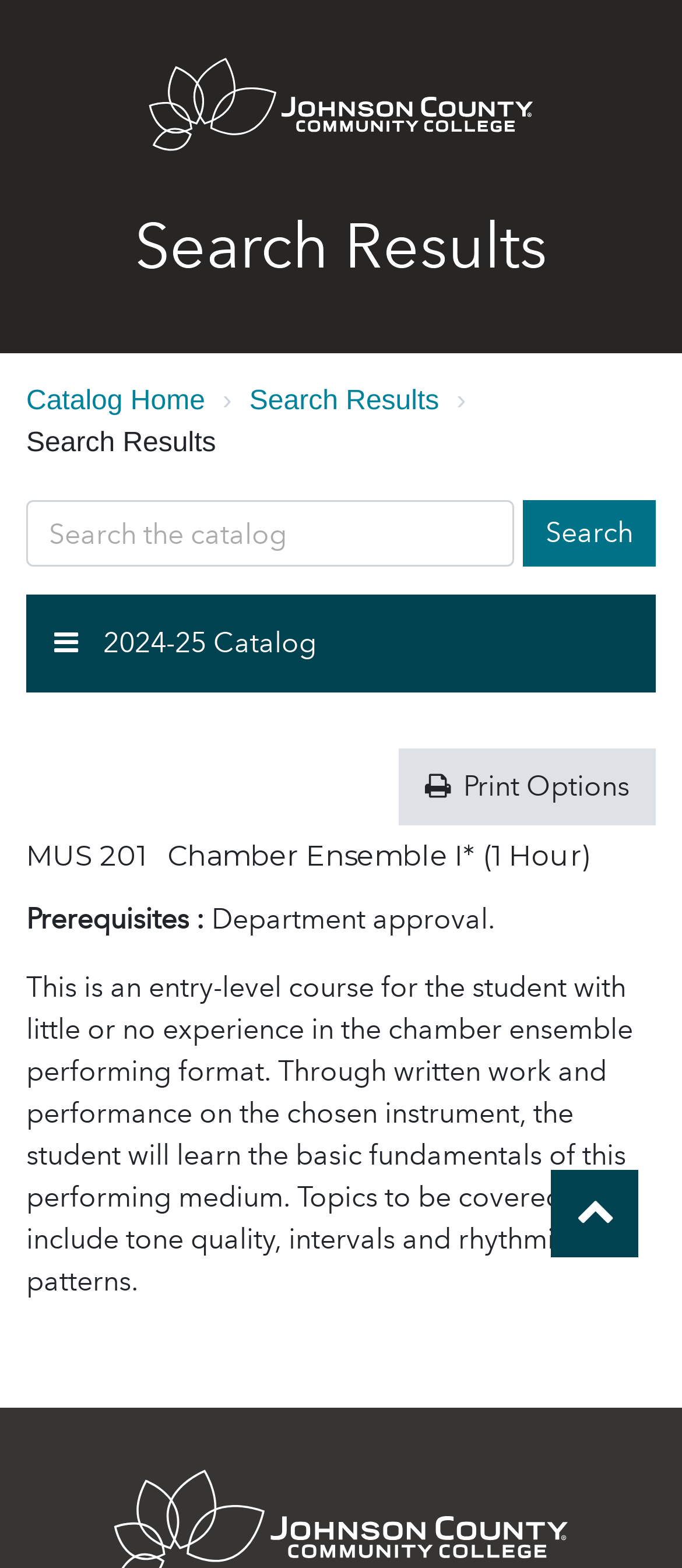Find the bounding box coordinates for the element that must be clicked to complete the instruction: "Search for a catalog". The coordinates should be four float numbers between 0 and 1, indicated as [left, top, right, bottom].

[0.038, 0.319, 0.754, 0.362]